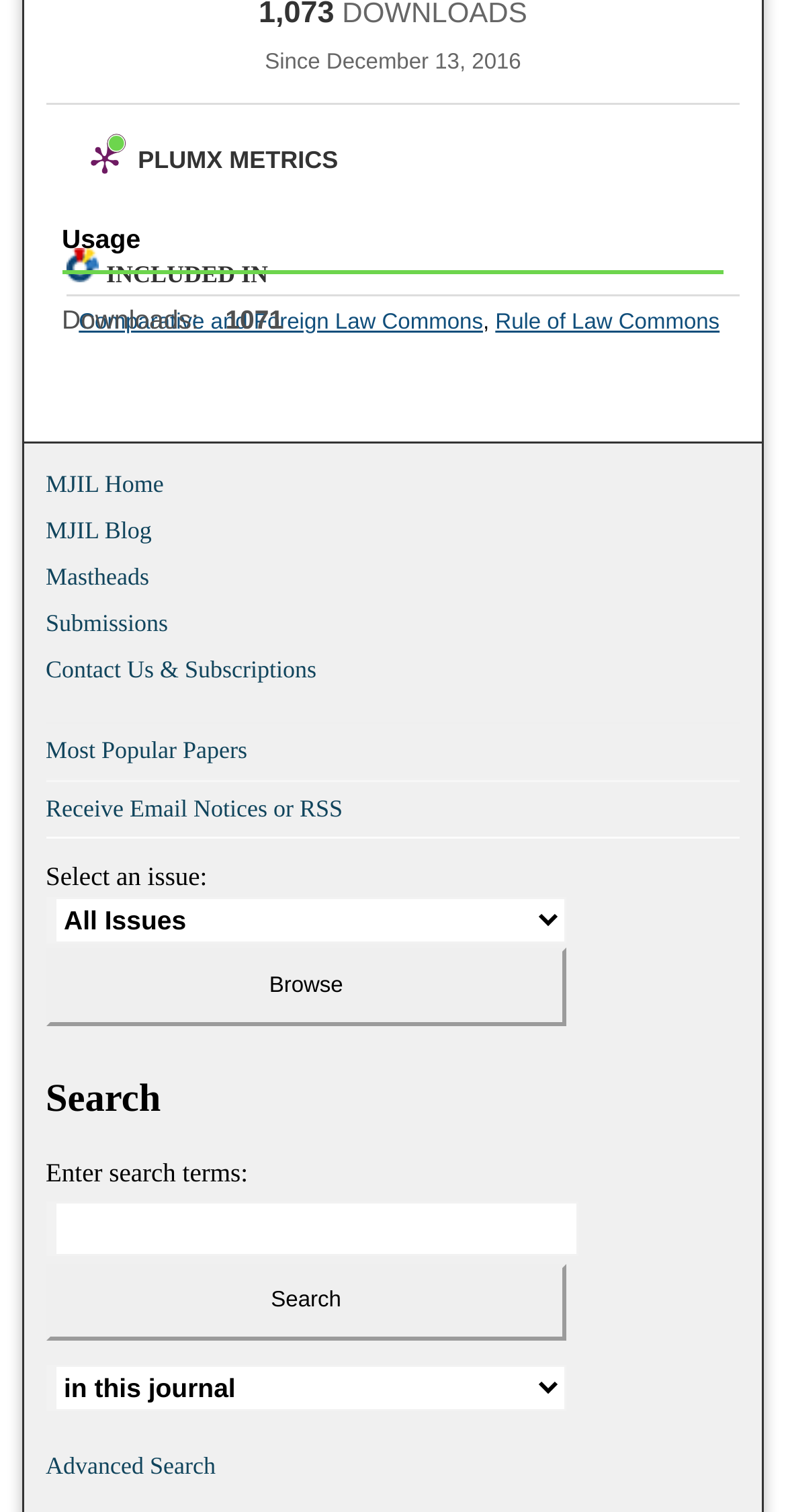Kindly provide the bounding box coordinates of the section you need to click on to fulfill the given instruction: "Click the Subscribe Now button".

None